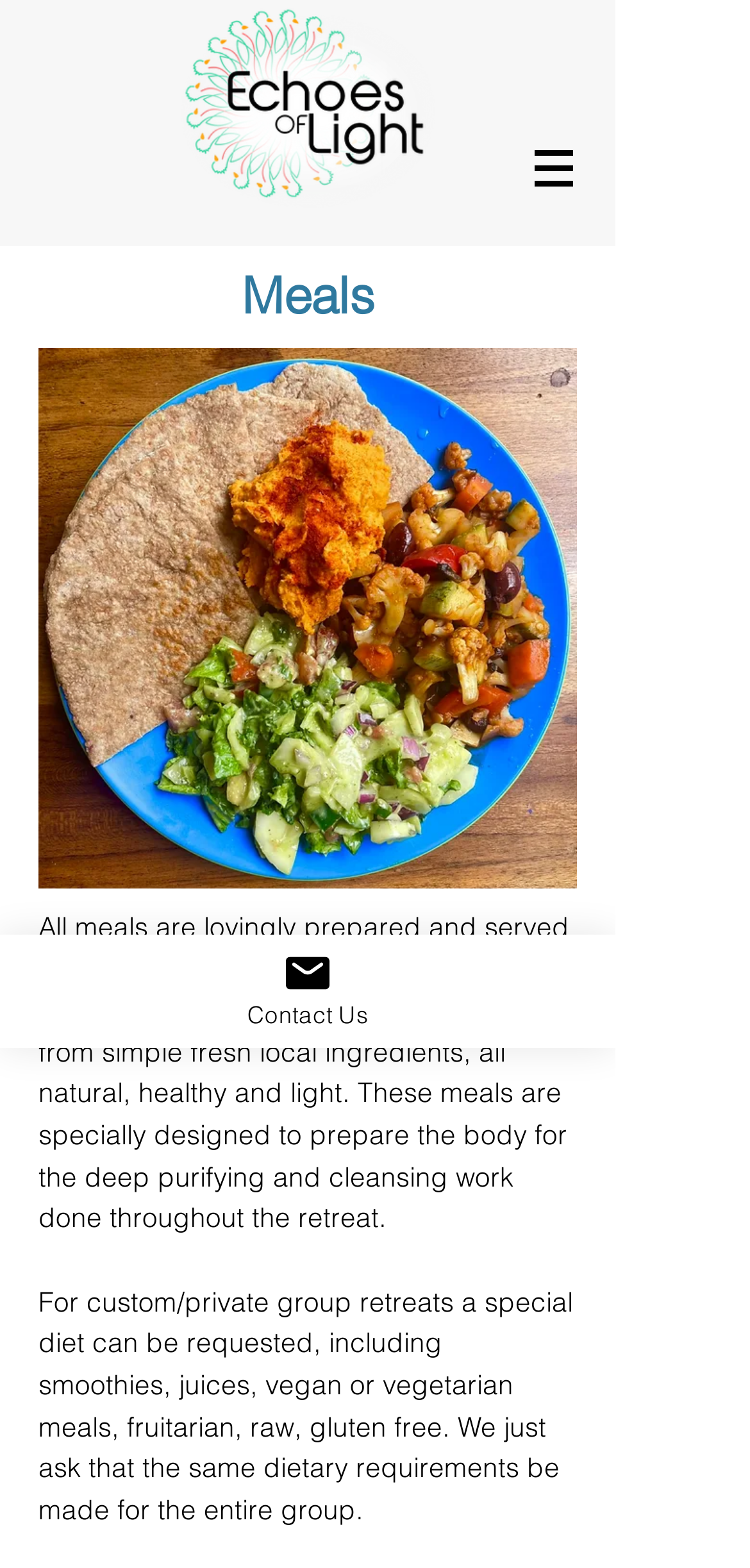Identify the bounding box for the element characterized by the following description: "Cookies Preferences".

None